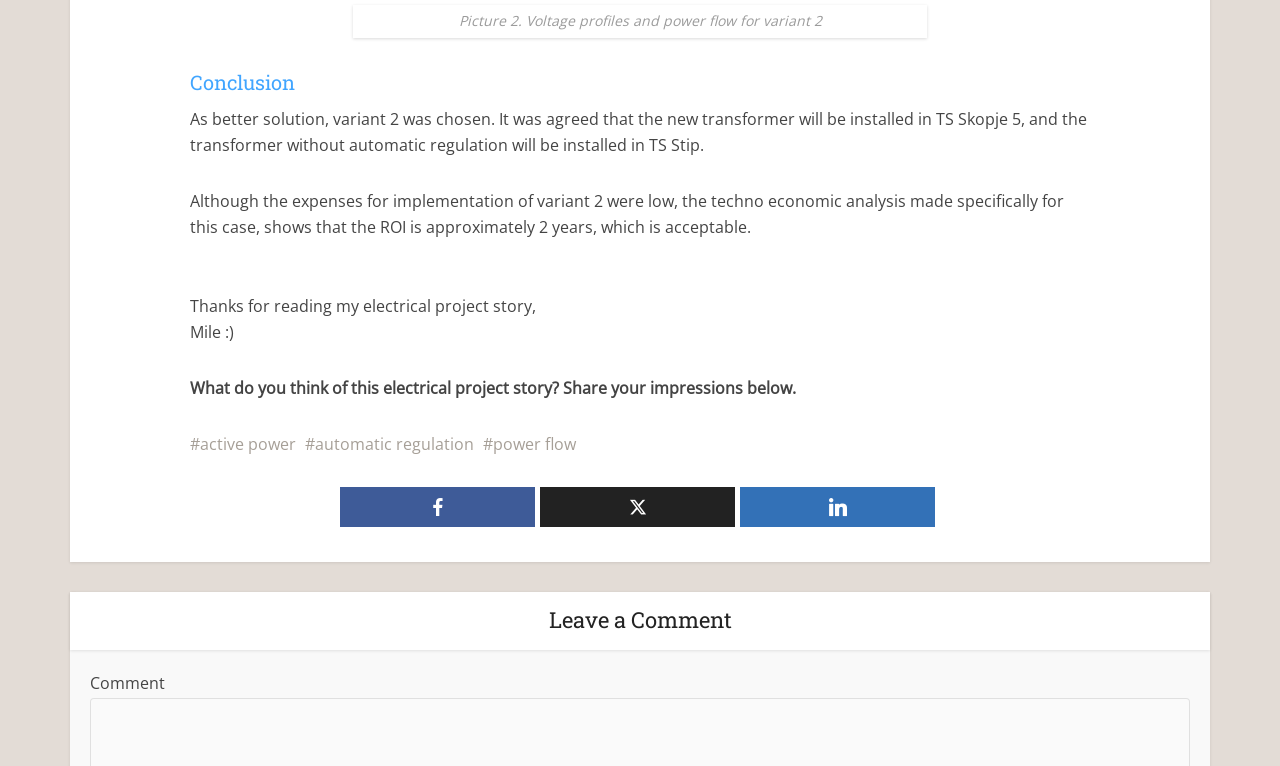Provide the bounding box coordinates of the HTML element described by the text: "LinkedIn". The coordinates should be in the format [left, top, right, bottom] with values between 0 and 1.

[0.578, 0.636, 0.73, 0.688]